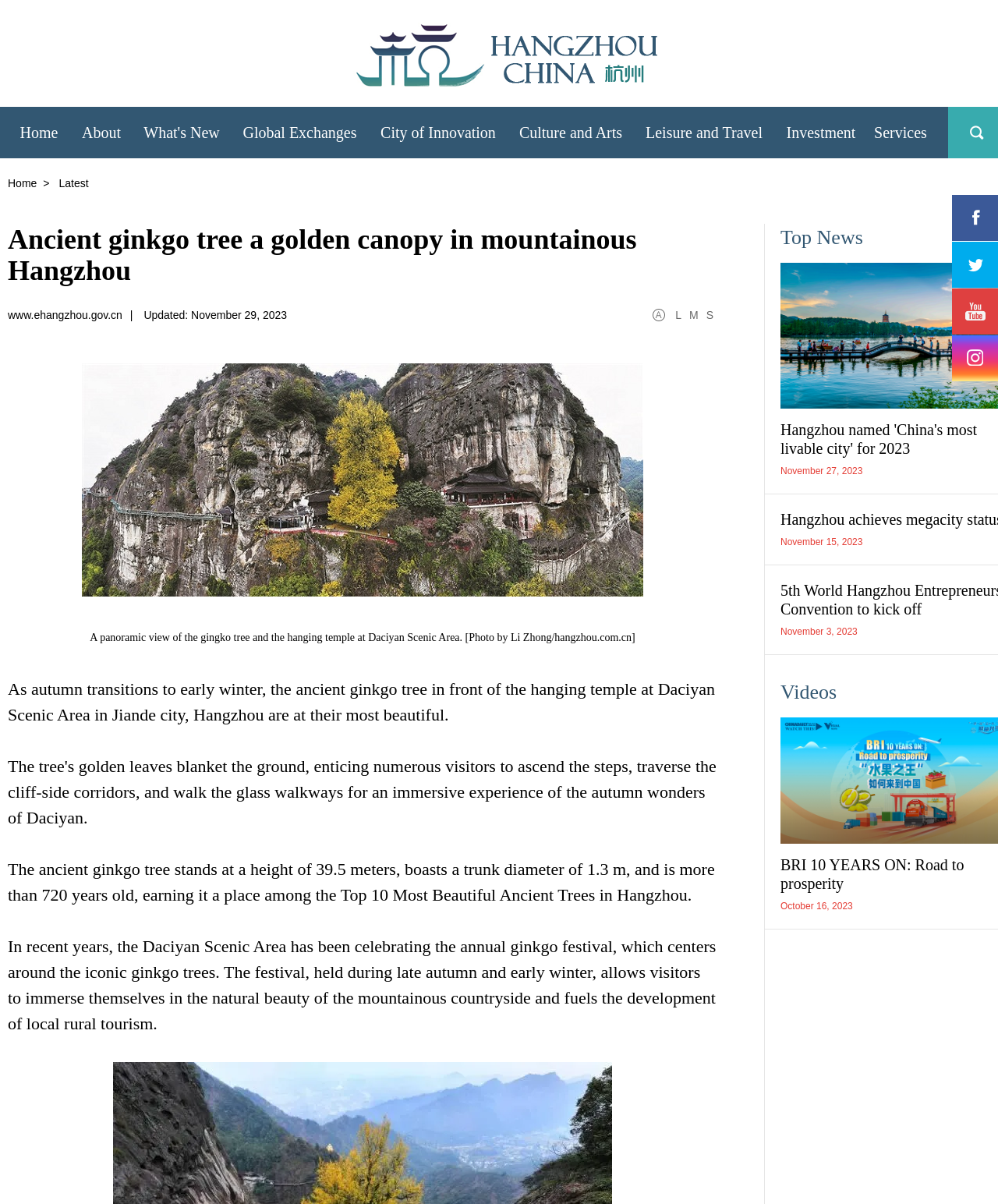Provide the bounding box coordinates in the format (top-left x, top-left y, bottom-right x, bottom-right y). All values are floating point numbers between 0 and 1. Determine the bounding box coordinate of the UI element described as: Top News

[0.782, 0.188, 0.865, 0.207]